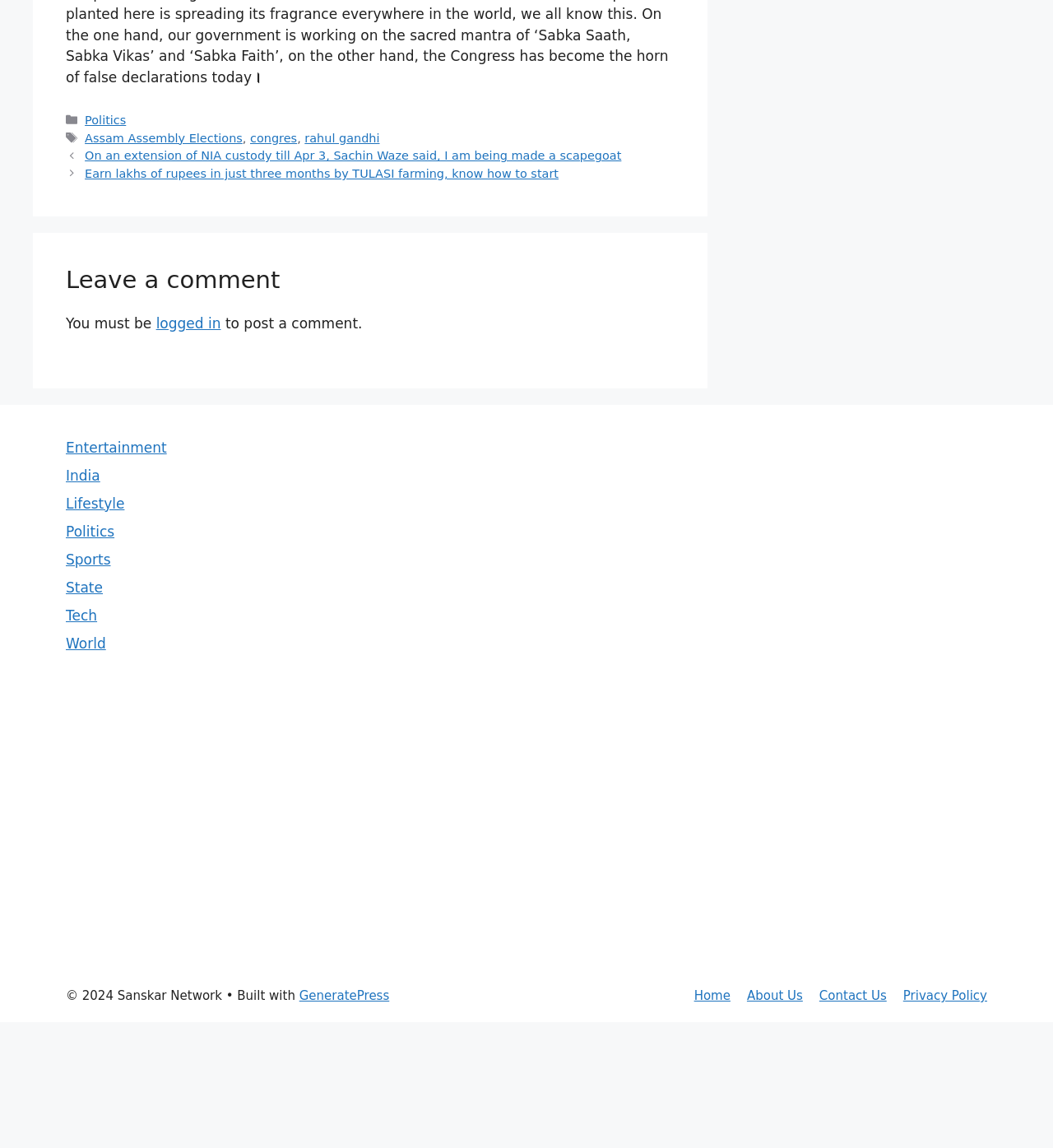Find the bounding box coordinates of the clickable area required to complete the following action: "Follow IRENA on Facebook".

None